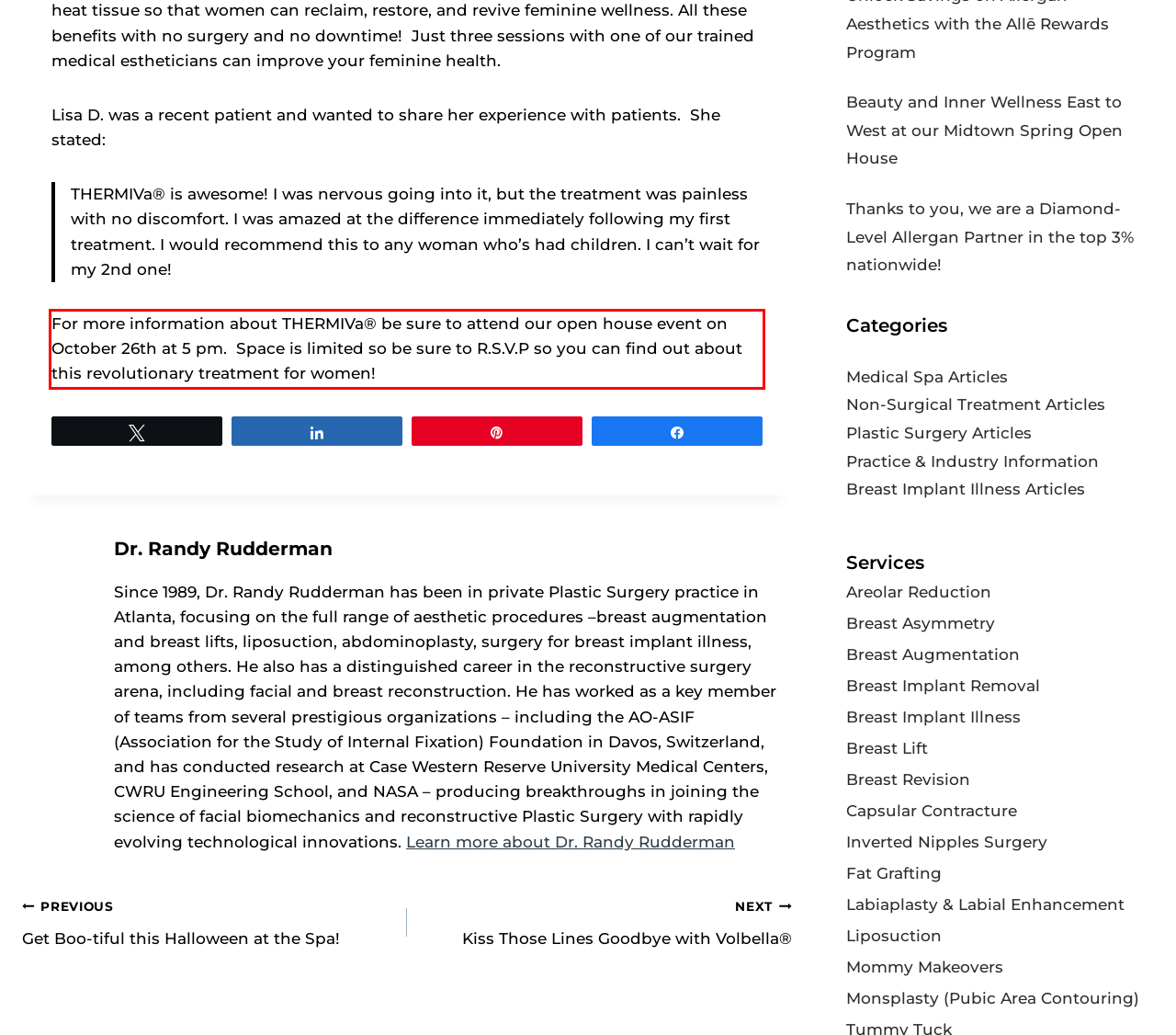Using OCR, extract the text content found within the red bounding box in the given webpage screenshot.

For more information about THERMIVa® be sure to attend our open house event on October 26th at 5 pm. Space is limited so be sure to R.S.V.P so you can find out about this revolutionary treatment for women!